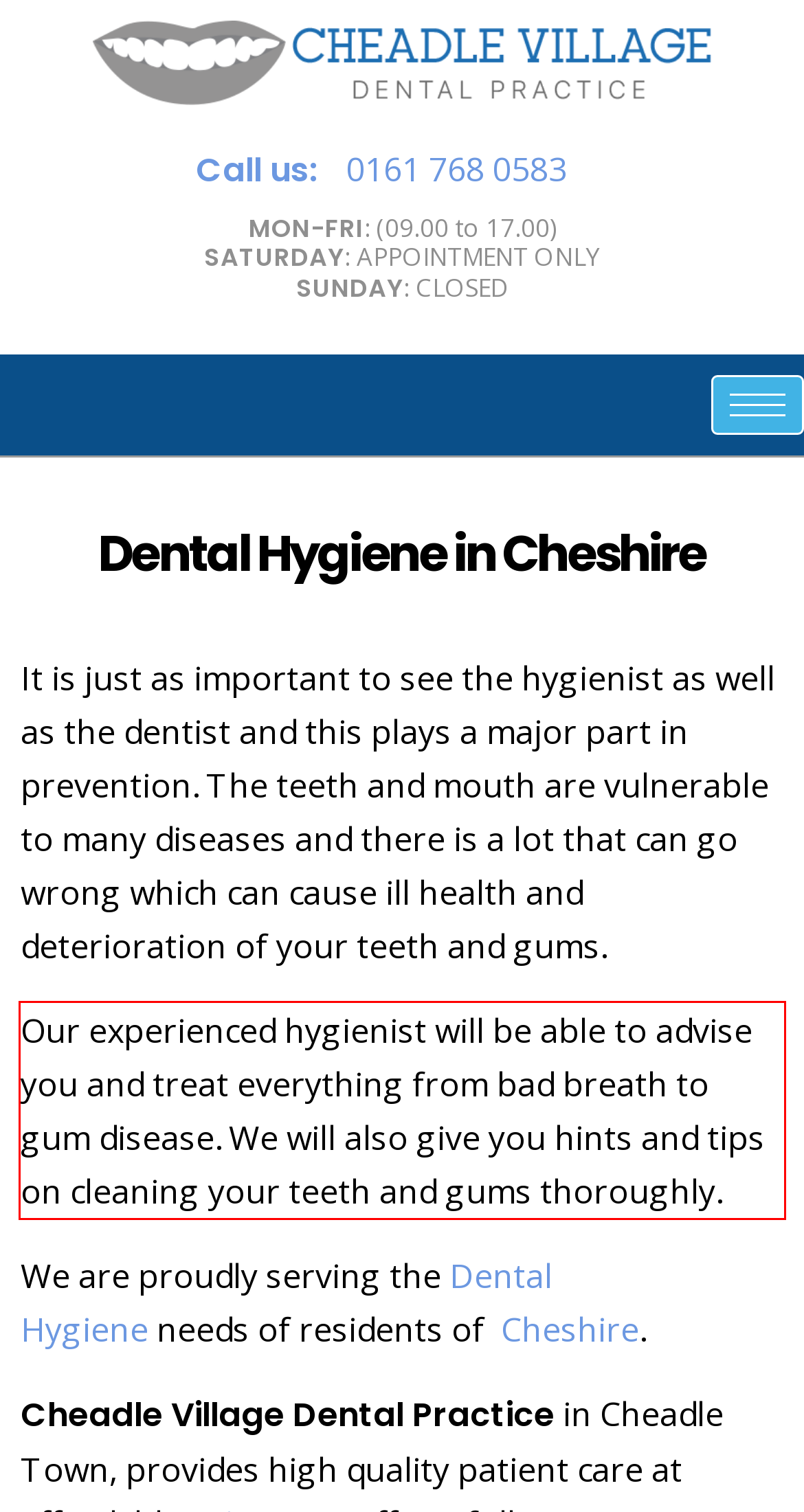Inspect the webpage screenshot that has a red bounding box and use OCR technology to read and display the text inside the red bounding box.

Our experienced hygienist will be able to advise you and treat everything from bad breath to gum disease. We will also give you hints and tips on cleaning your teeth and gums thoroughly.